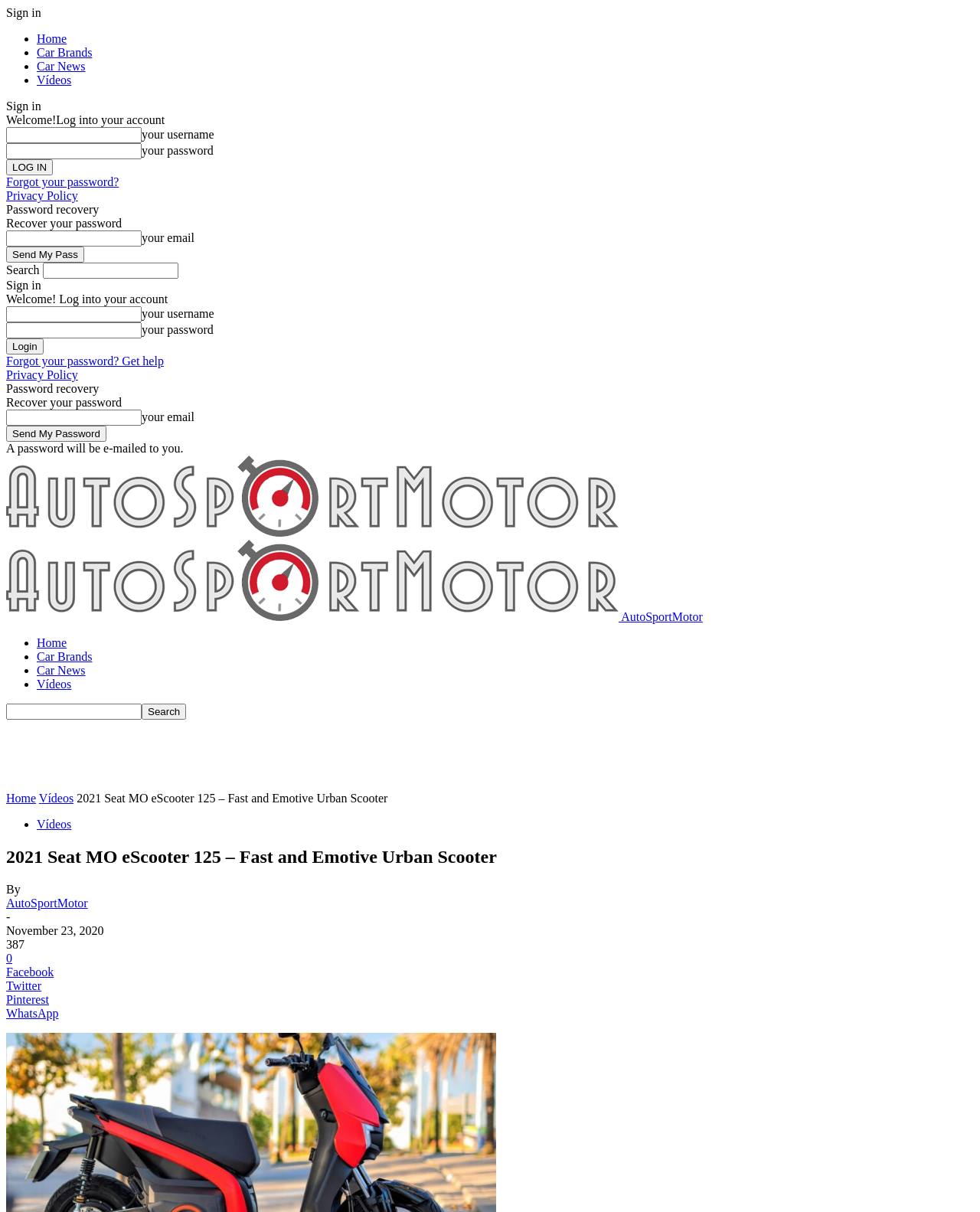Show me the bounding box coordinates of the clickable region to achieve the task as per the instruction: "Forgot your password?".

[0.006, 0.292, 0.167, 0.303]